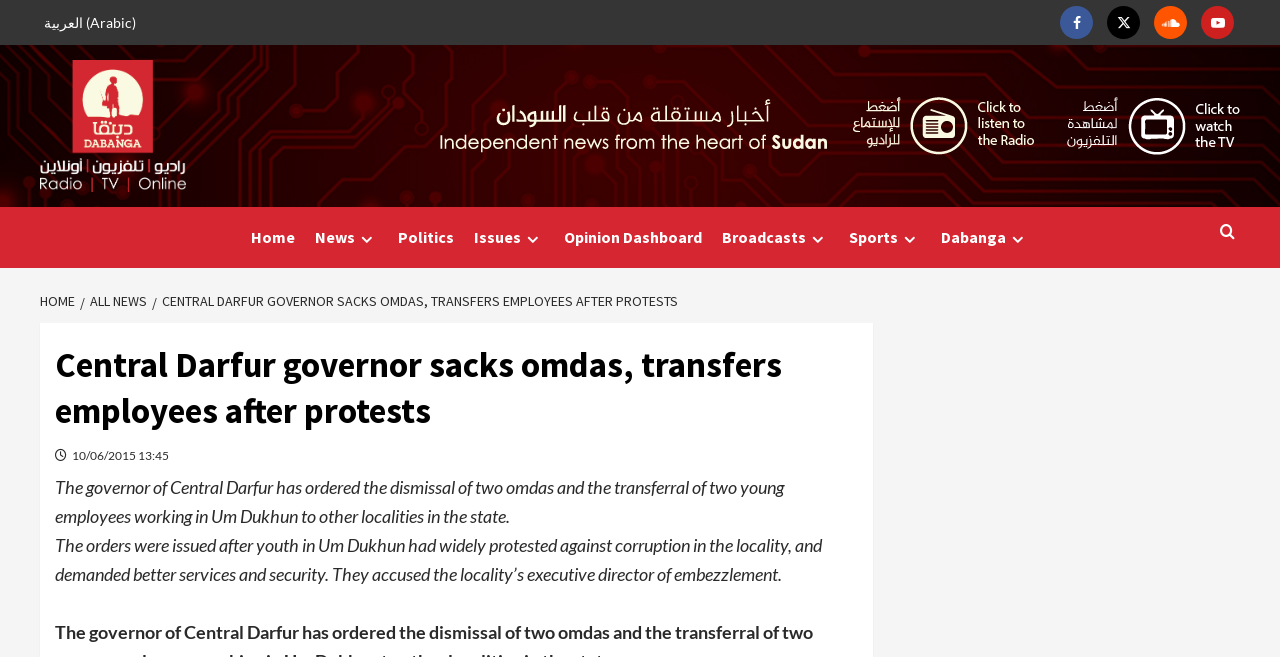What is the reason for the protests in Um Dukhun?
Please utilize the information in the image to give a detailed response to the question.

According to the article, the youth in Um Dukhun protested against corruption in the locality and demanded better services and security, which led to the governor's decision to dismiss two omdas and transfer two young employees.